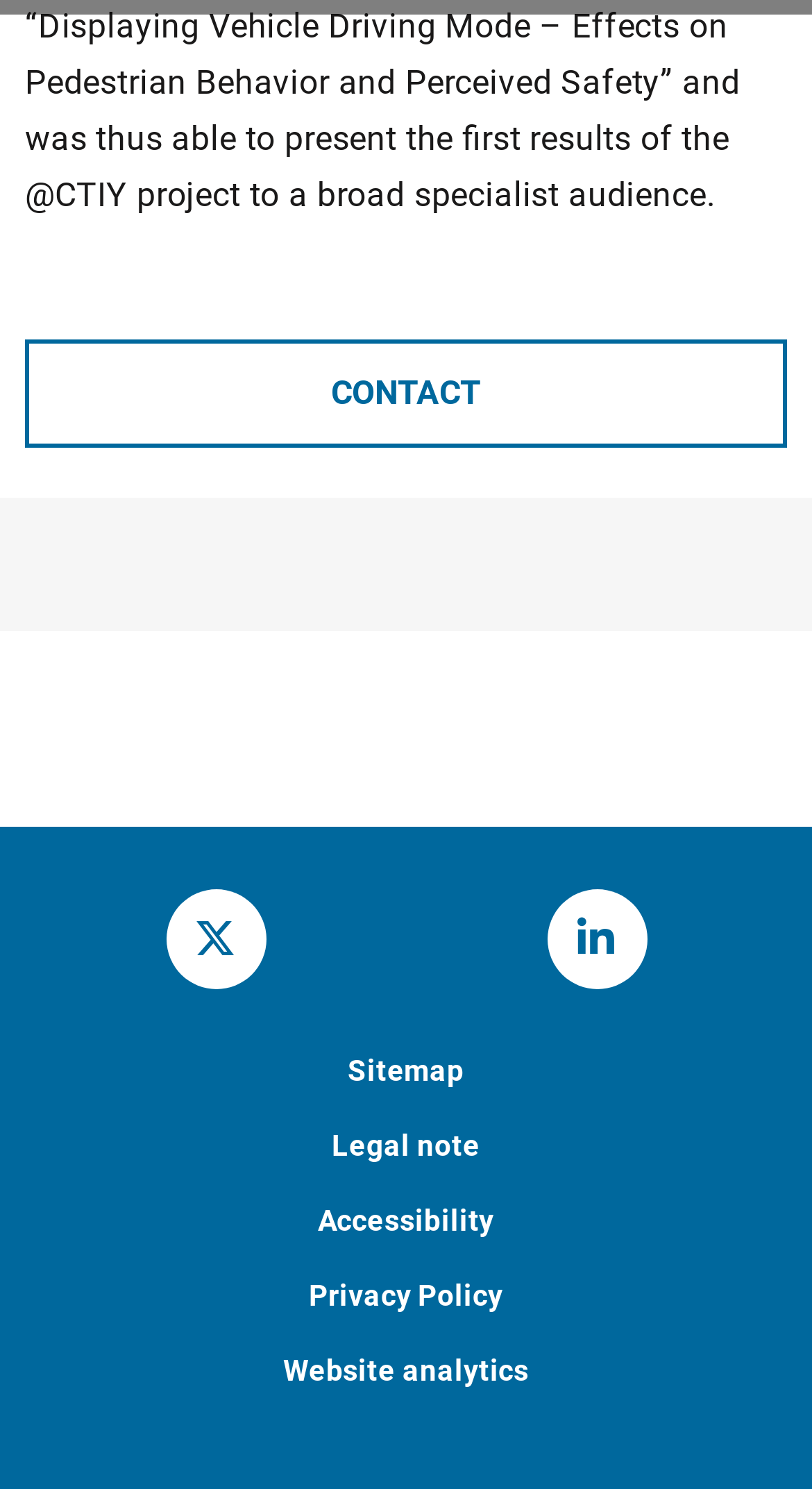Give a one-word or one-phrase response to the question:
What is the shortcut key for the 'Legal note' link?

Alt+8